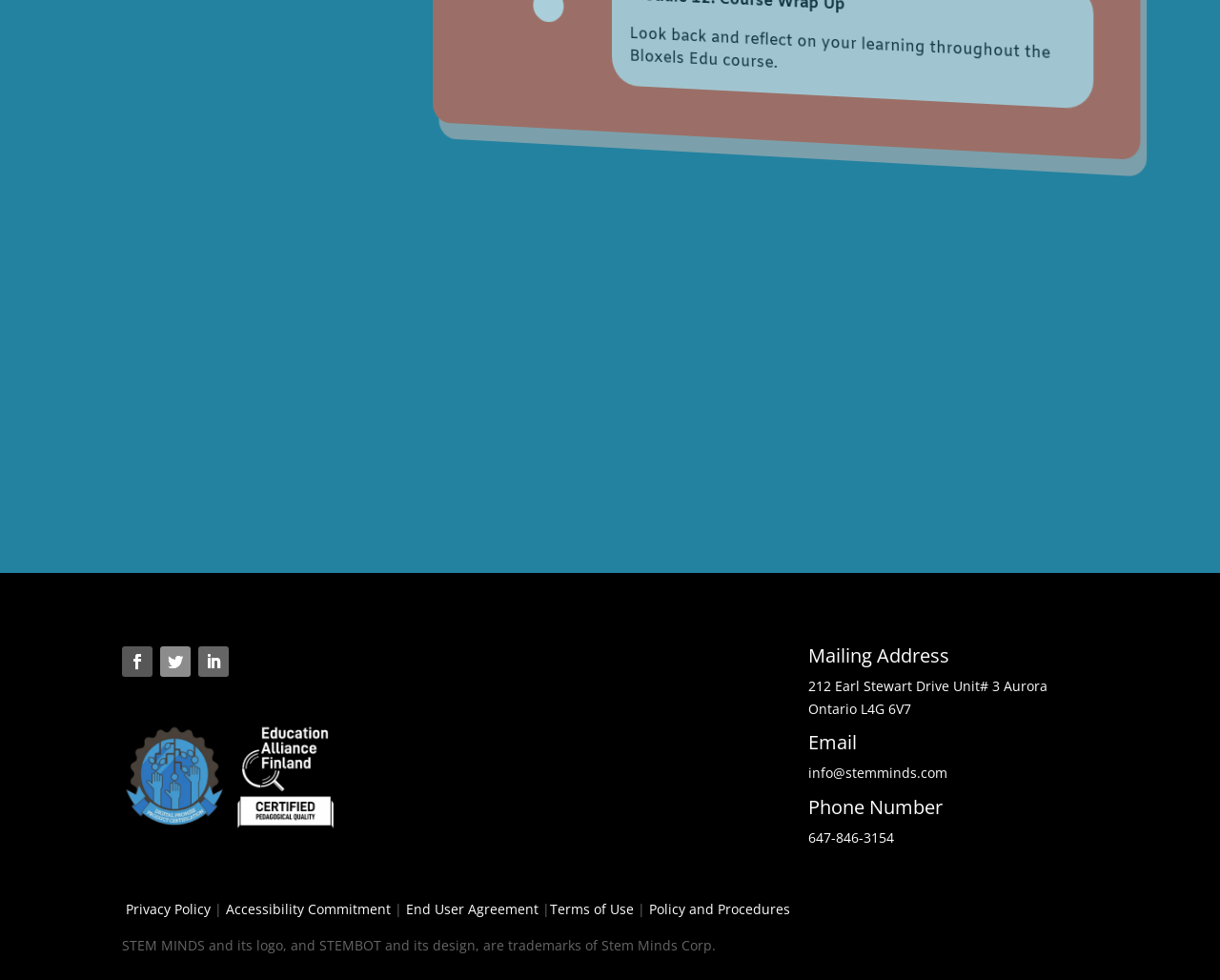What is the phone number of Stem Minds?
Answer the question with just one word or phrase using the image.

647-846-3154